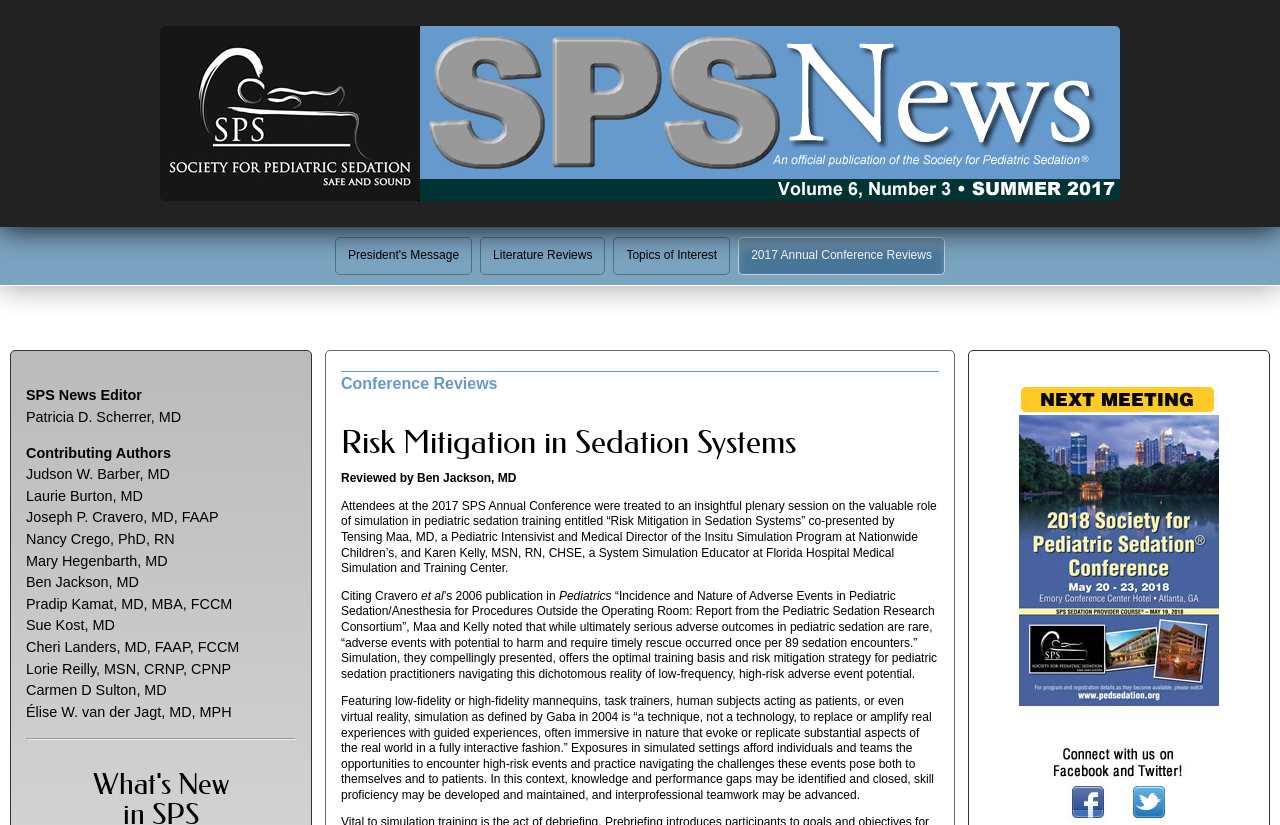What is the name of the publication cited by Maa and Kelly?
Please ensure your answer to the question is detailed and covers all necessary aspects.

The answer can be found in the text of the StaticText elements with IDs 109 and 111, which mention the publication 'Pediatrics'.